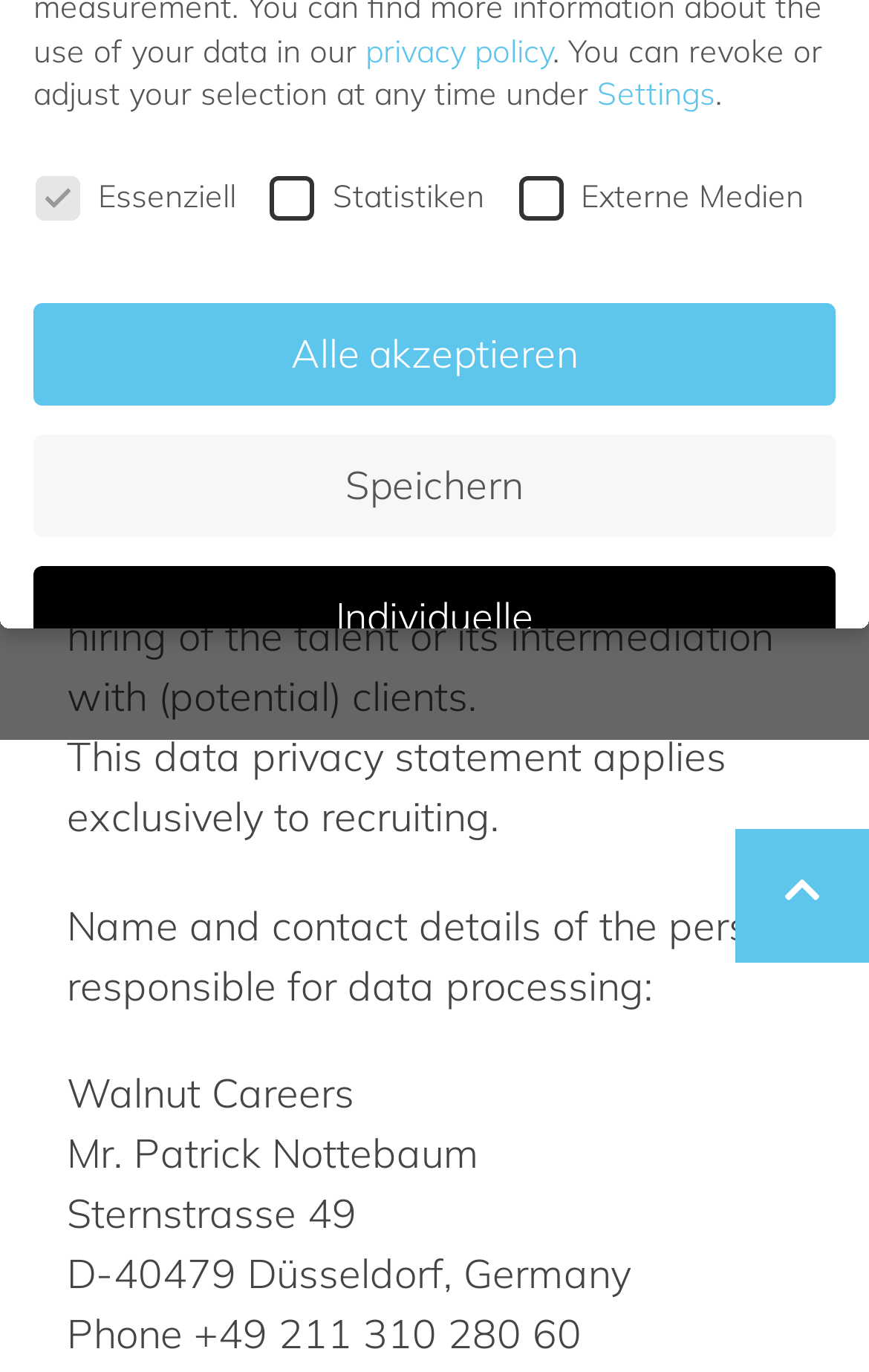Locate the UI element described by parent_node: Statistiken name="cookieGroup[]" value="statistics" and provide its bounding box coordinates. Use the format (top-left x, top-left y, bottom-right x, bottom-right y) with all values as floating point numbers between 0 and 1.

[0.557, 0.129, 0.591, 0.15]